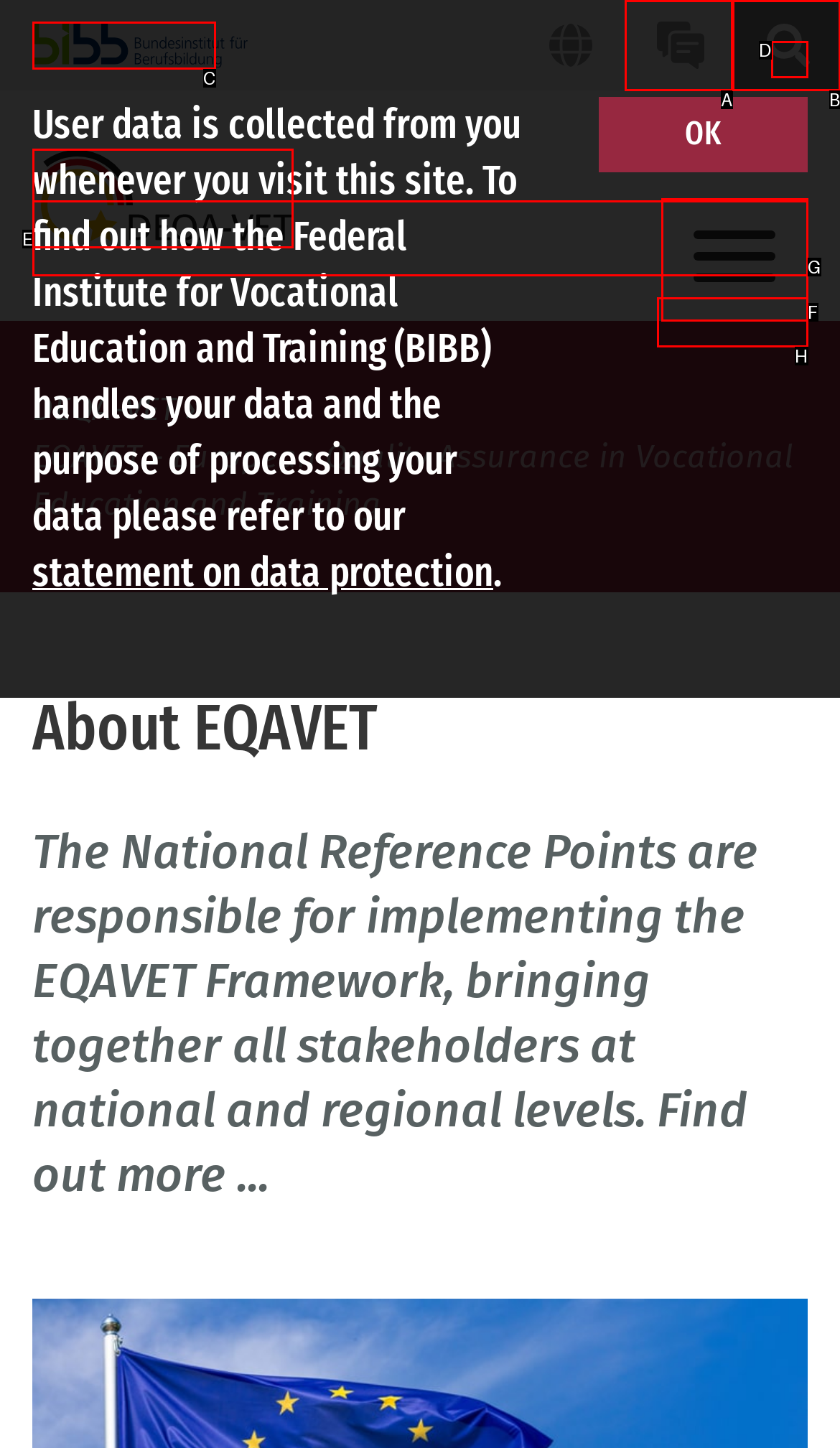Tell me which one HTML element best matches the description: Contact
Answer with the option's letter from the given choices directly.

A